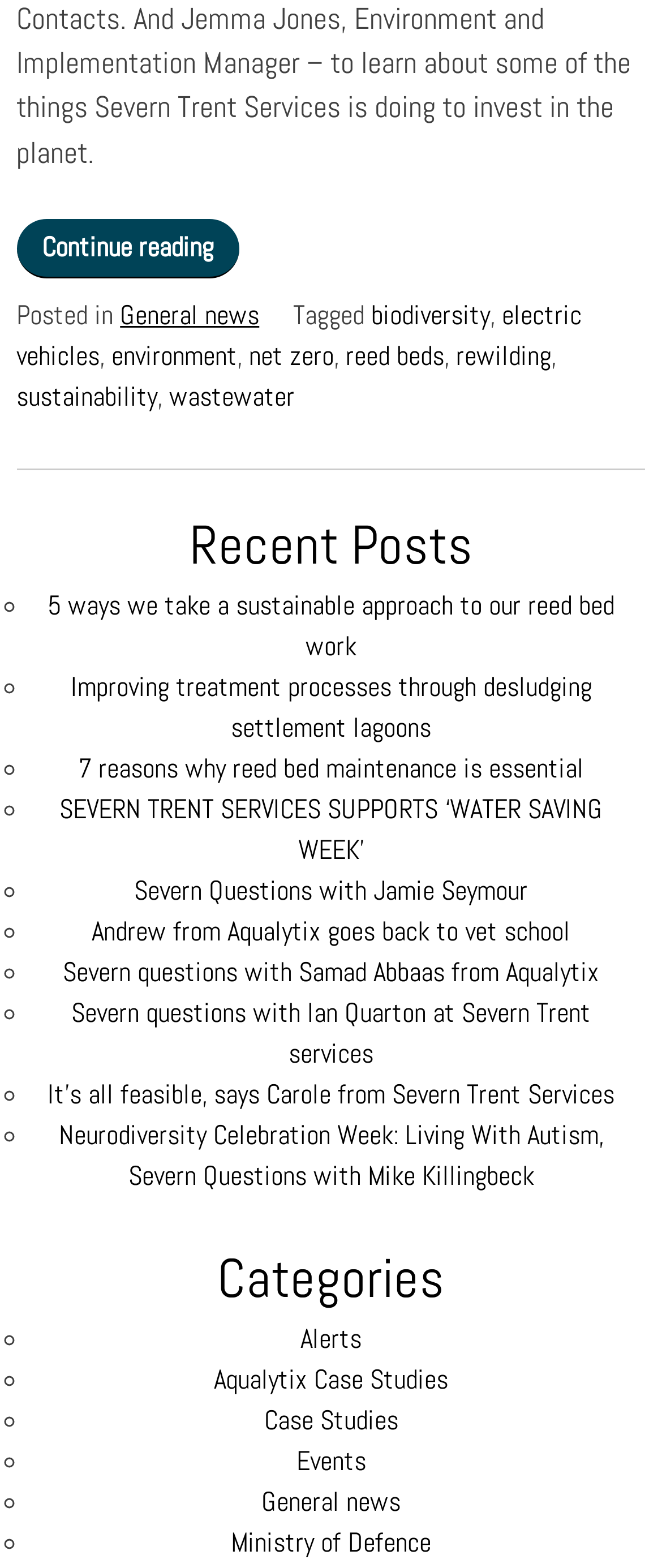Find the bounding box coordinates for the element that must be clicked to complete the instruction: "Check out the About TrackVia section". The coordinates should be four float numbers between 0 and 1, indicated as [left, top, right, bottom].

None